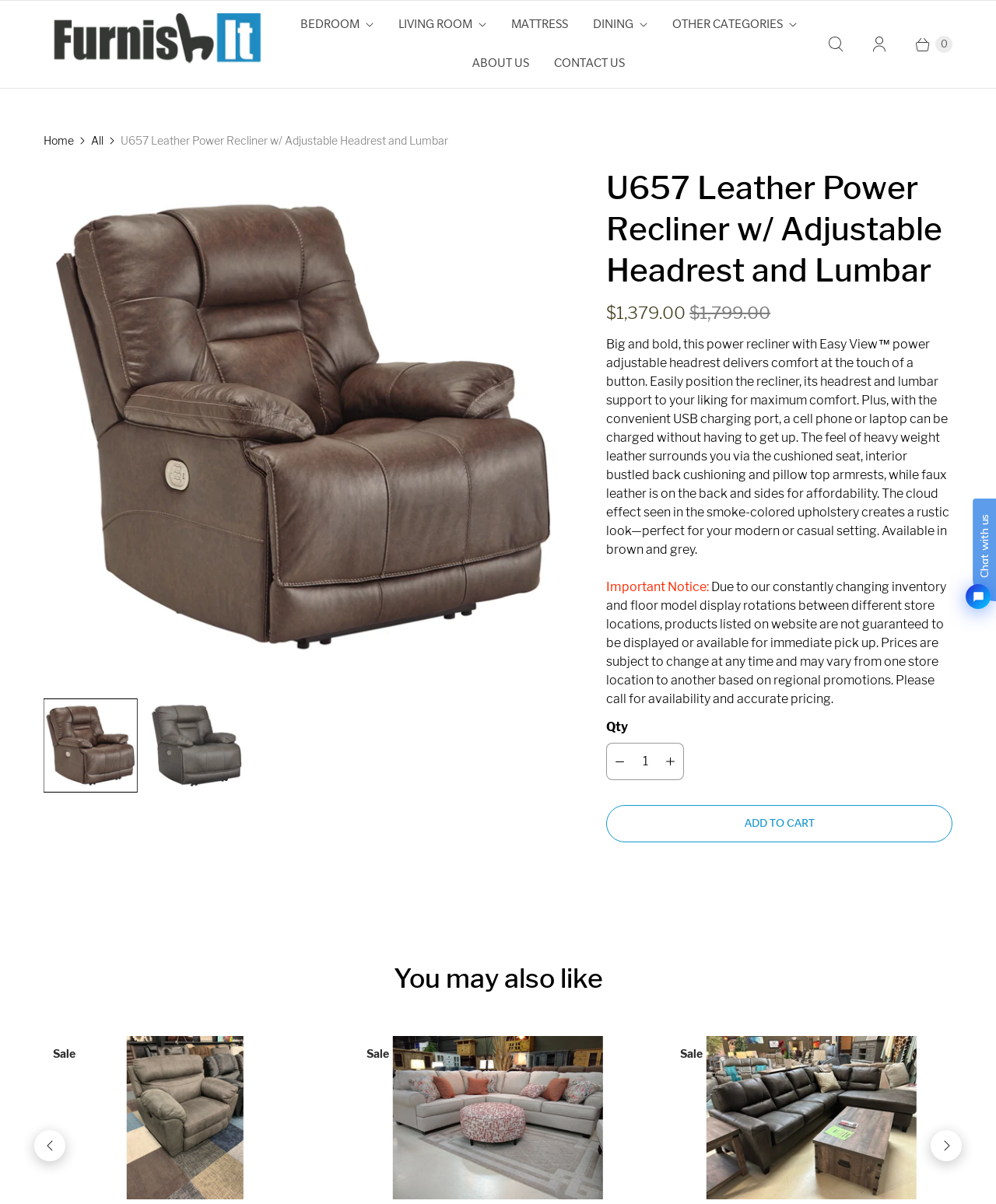Provide a one-word or brief phrase answer to the question:
How many products are shown in the 'You may also like' section?

3